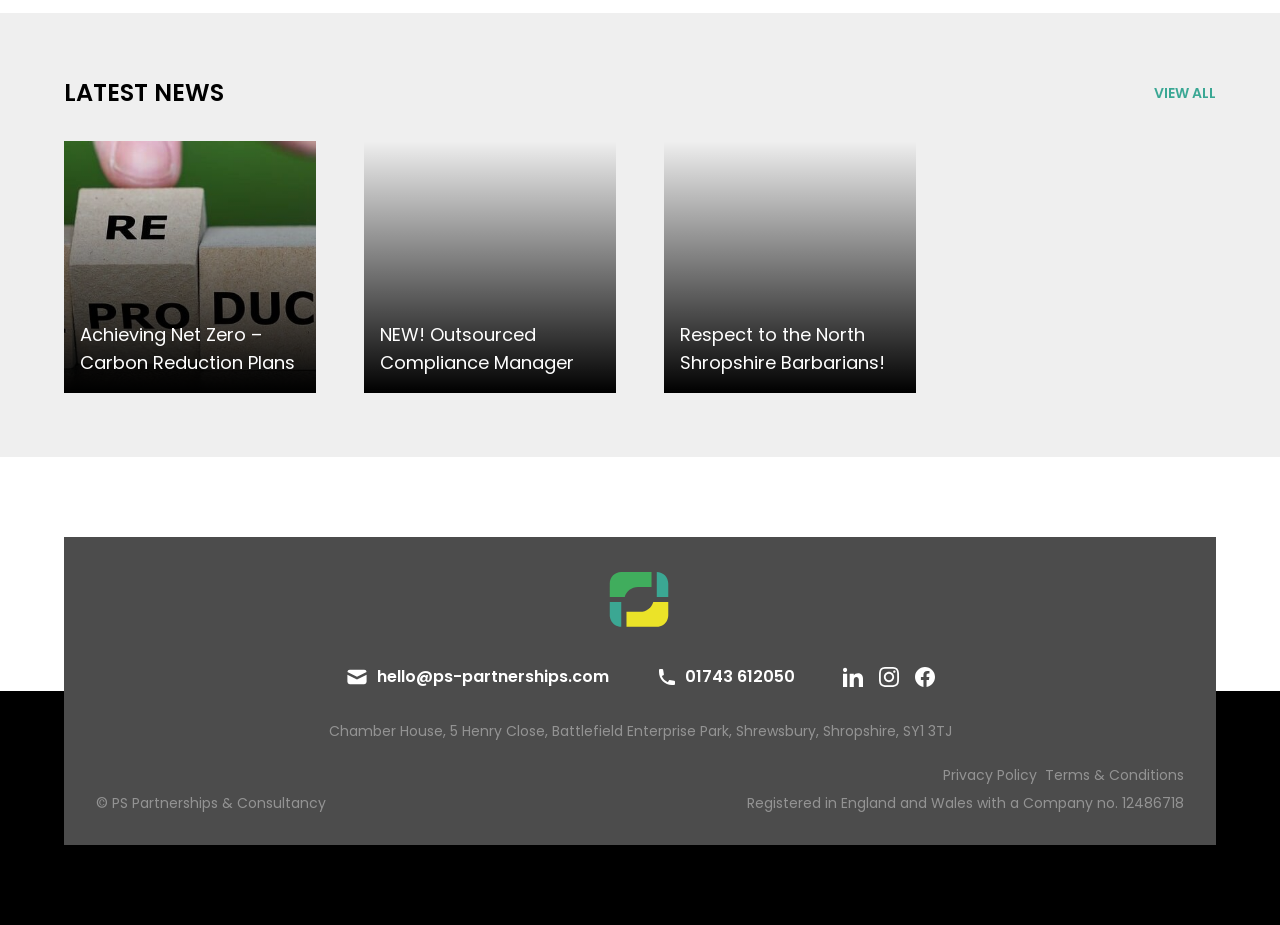Please pinpoint the bounding box coordinates for the region I should click to adhere to this instruction: "Read more about Achieving Net Zero – Carbon Reduction Plans".

[0.05, 0.152, 0.247, 0.425]